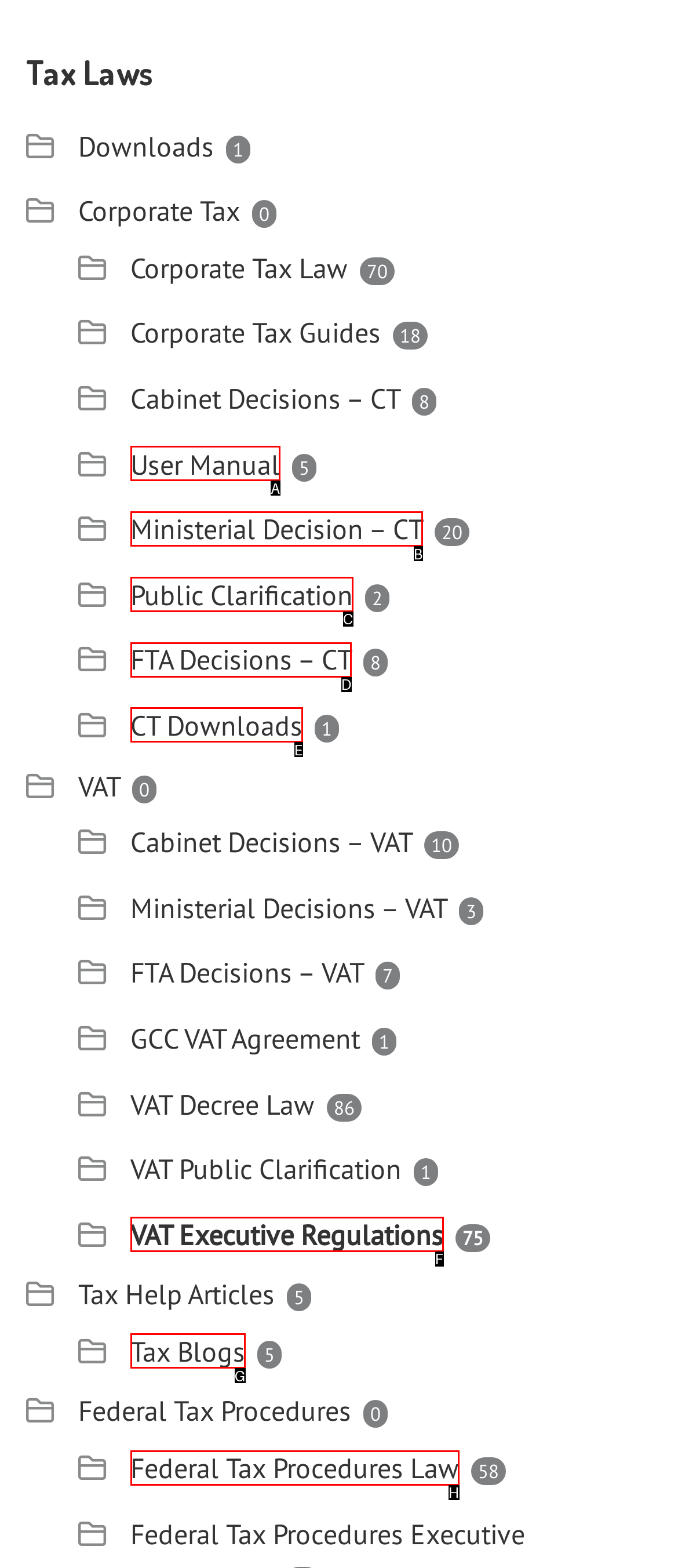Select the letter that corresponds to the UI element described as: Federal Tax Procedures Law
Answer by providing the letter from the given choices.

H